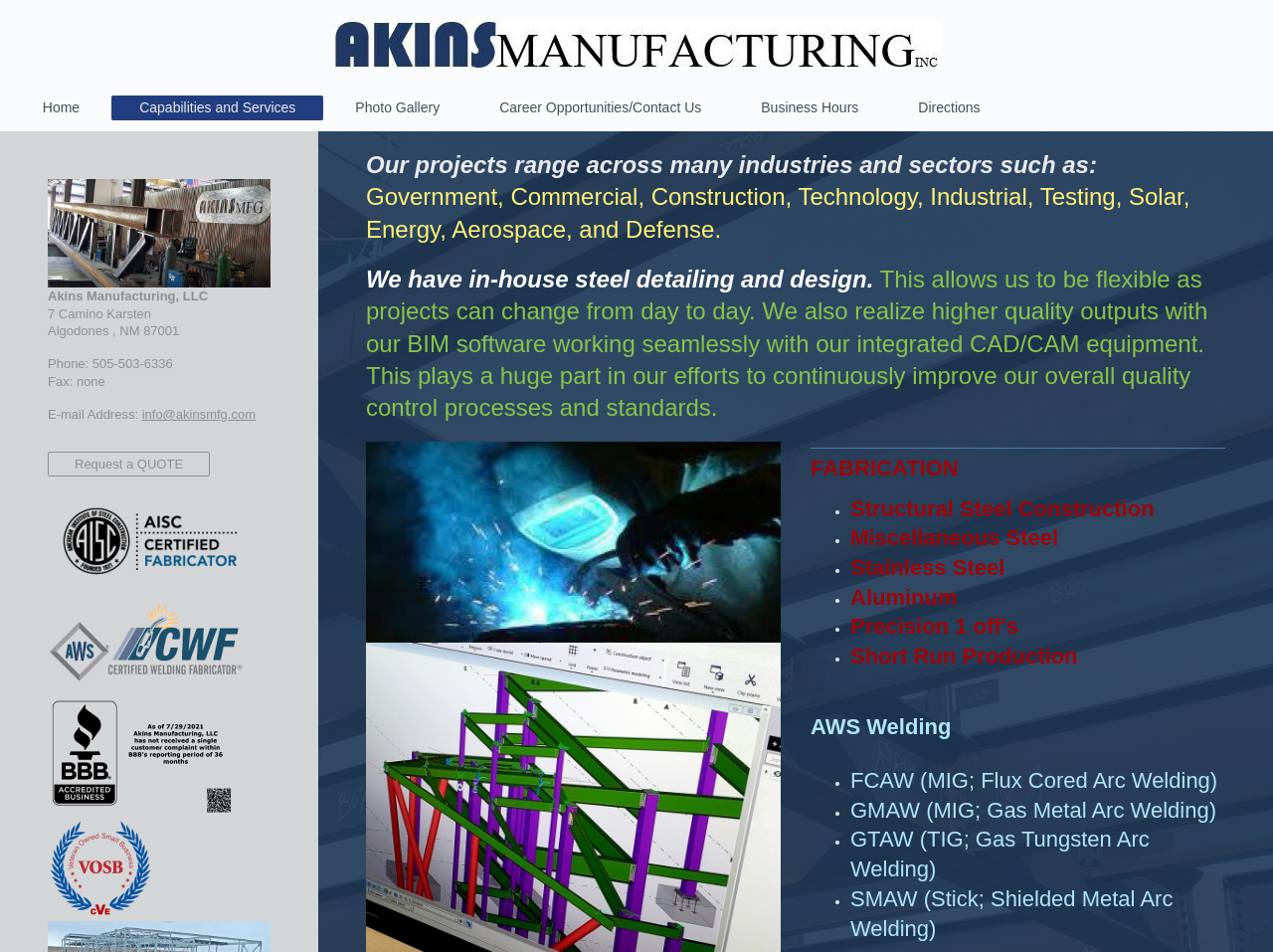What is the company's address?
Please provide a detailed and comprehensive answer to the question.

The company's address can be found in the top-left corner of the webpage, where the address and contact information are listed. The address is 7 Camino Karsten, Algodones, NM 87001.